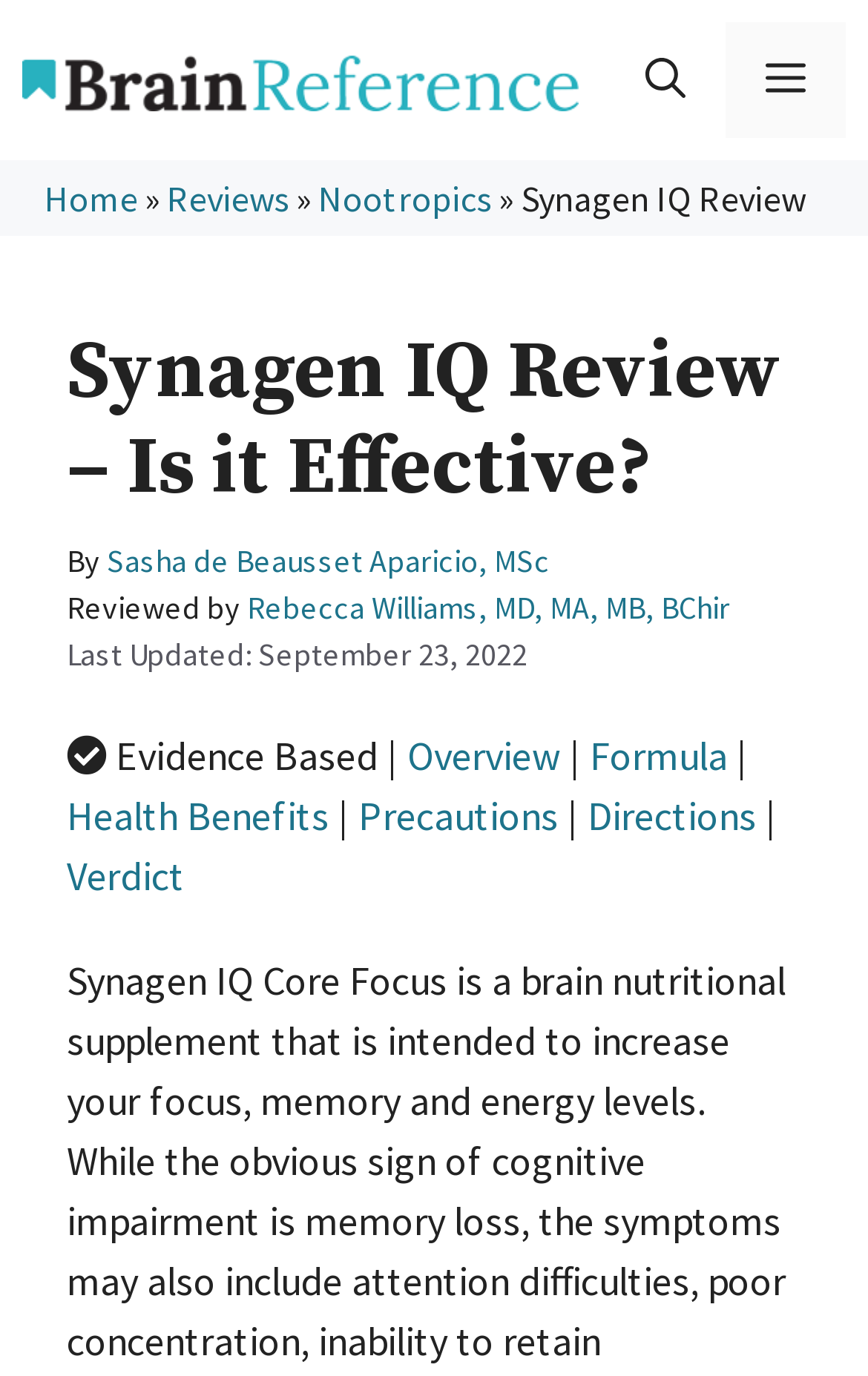Provide a short answer to the following question with just one word or phrase: What is the second health benefit mentioned?

Precautions